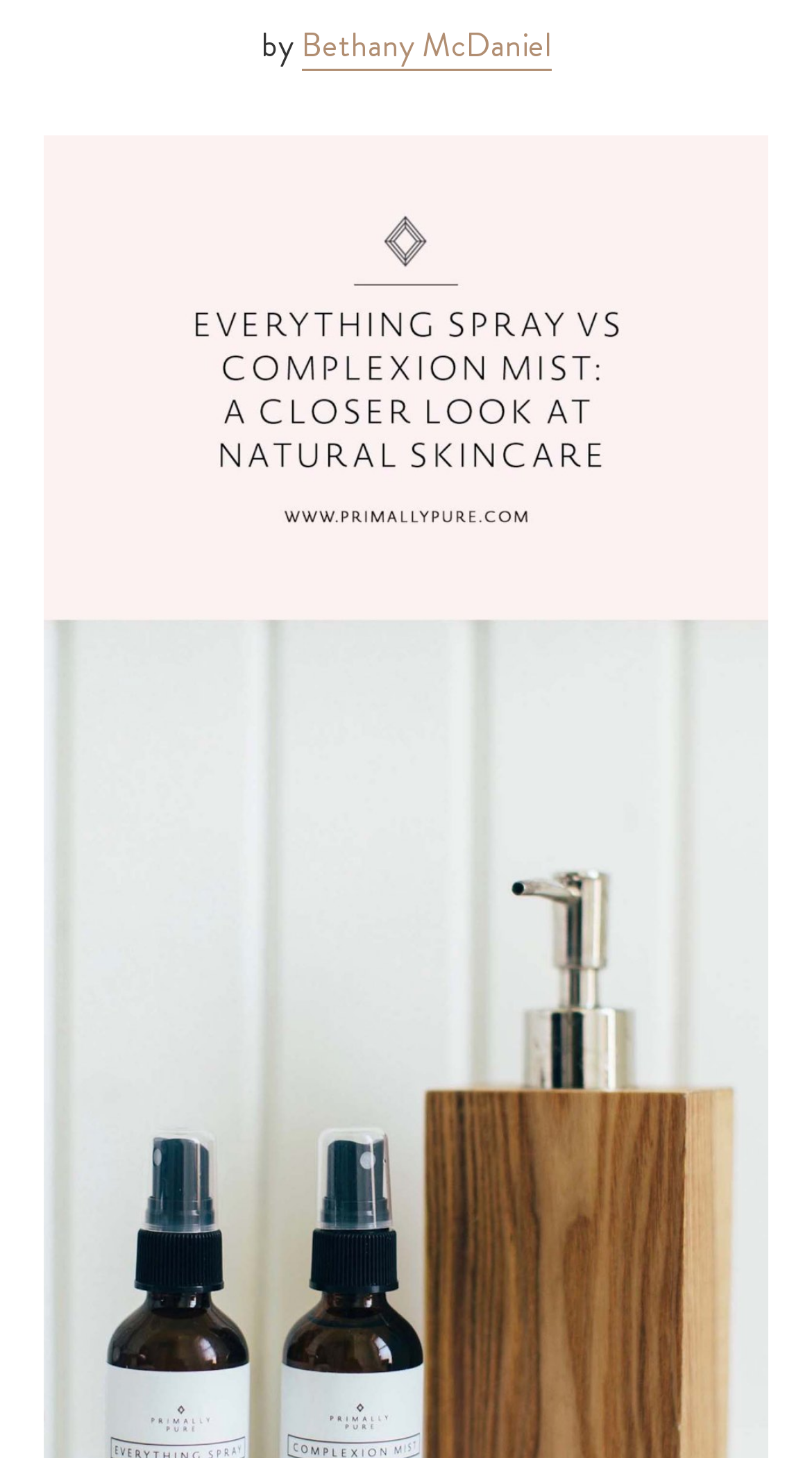Please provide the bounding box coordinate of the region that matches the element description: Home. Coordinates should be in the format (top-left x, top-left y, bottom-right x, bottom-right y) and all values should be between 0 and 1.

[0.103, 0.707, 0.974, 0.755]